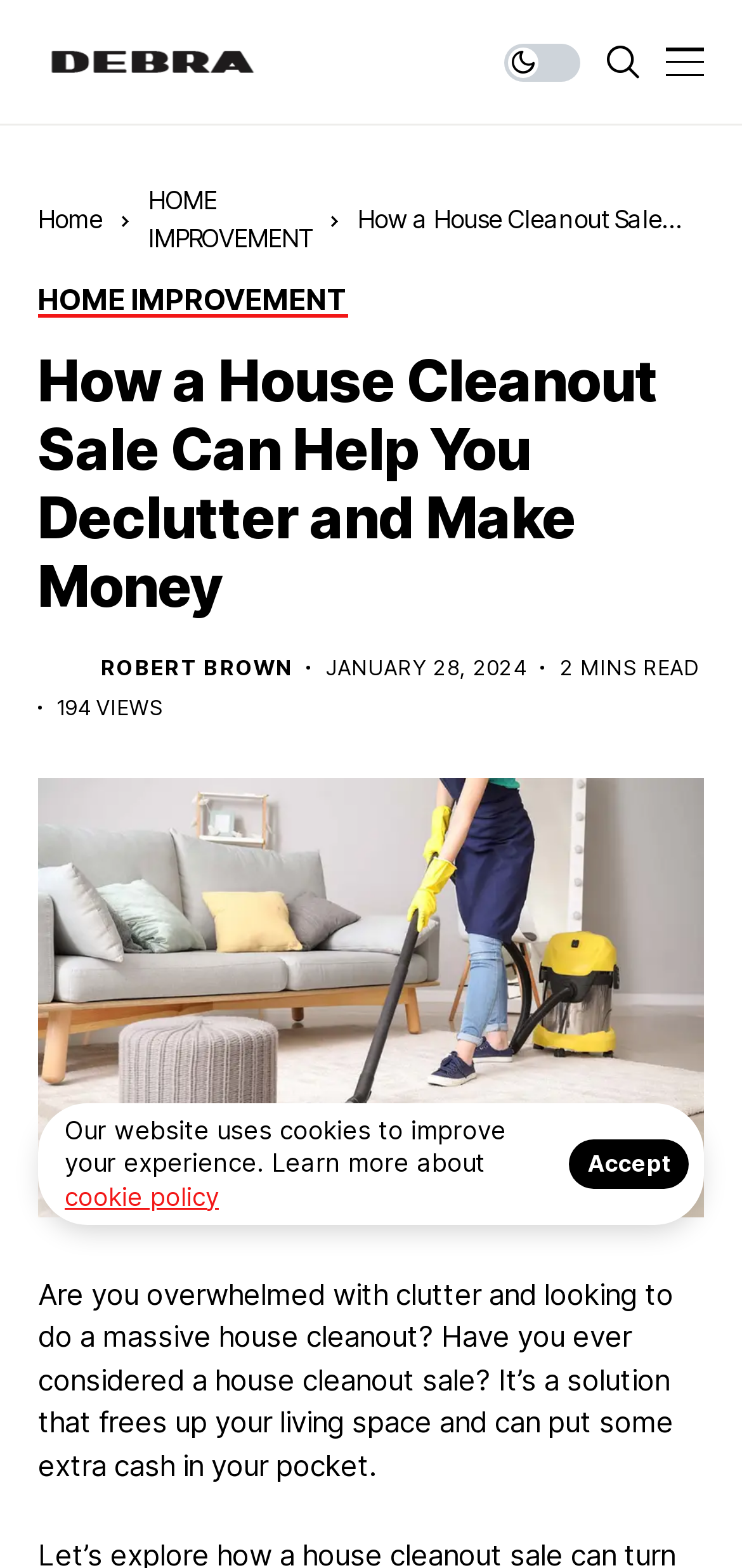How many views does the article have?
Using the picture, provide a one-word or short phrase answer.

194 VIEWS